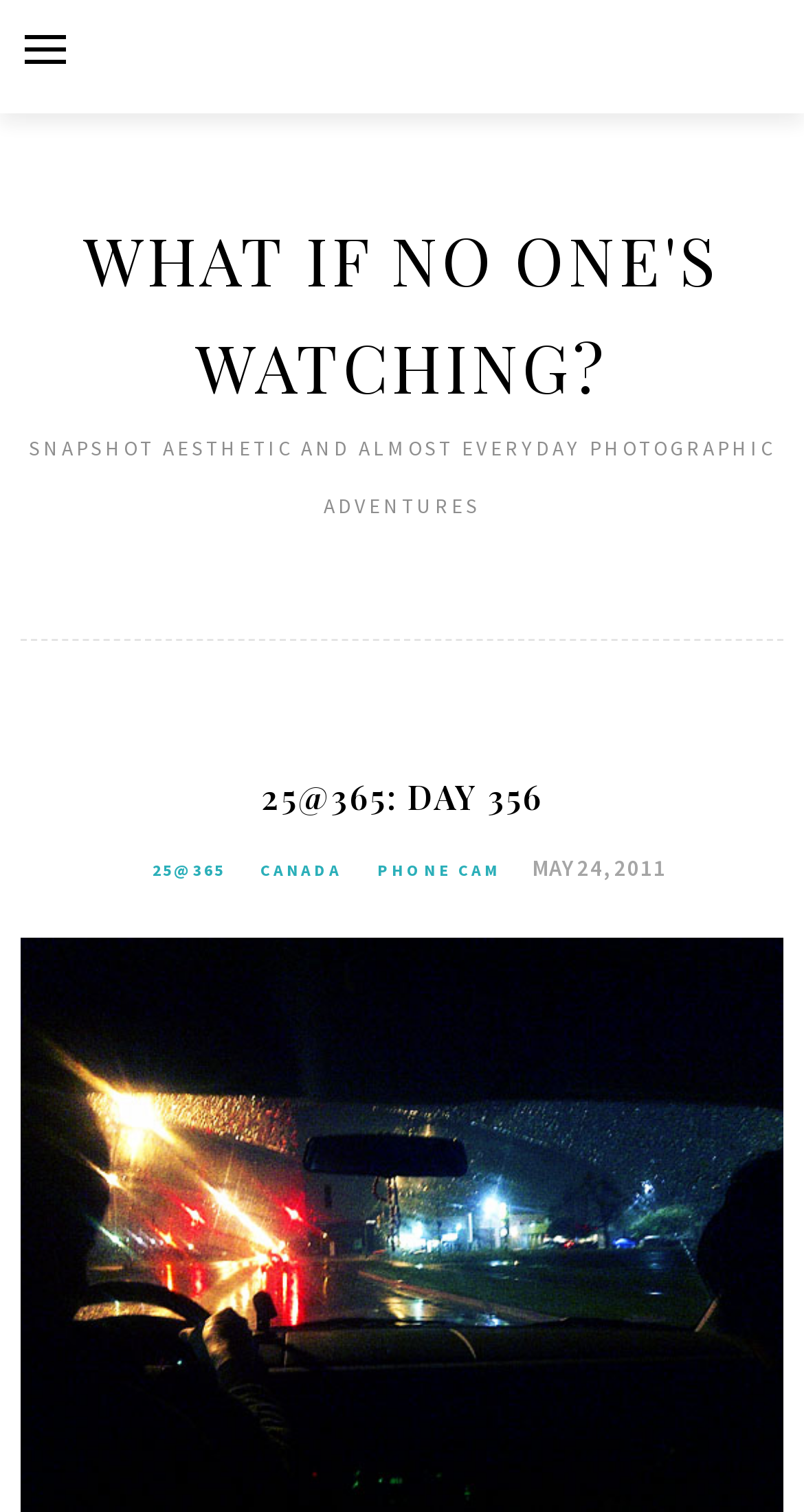What is the day number of the post?
Refer to the image and answer the question using a single word or phrase.

356